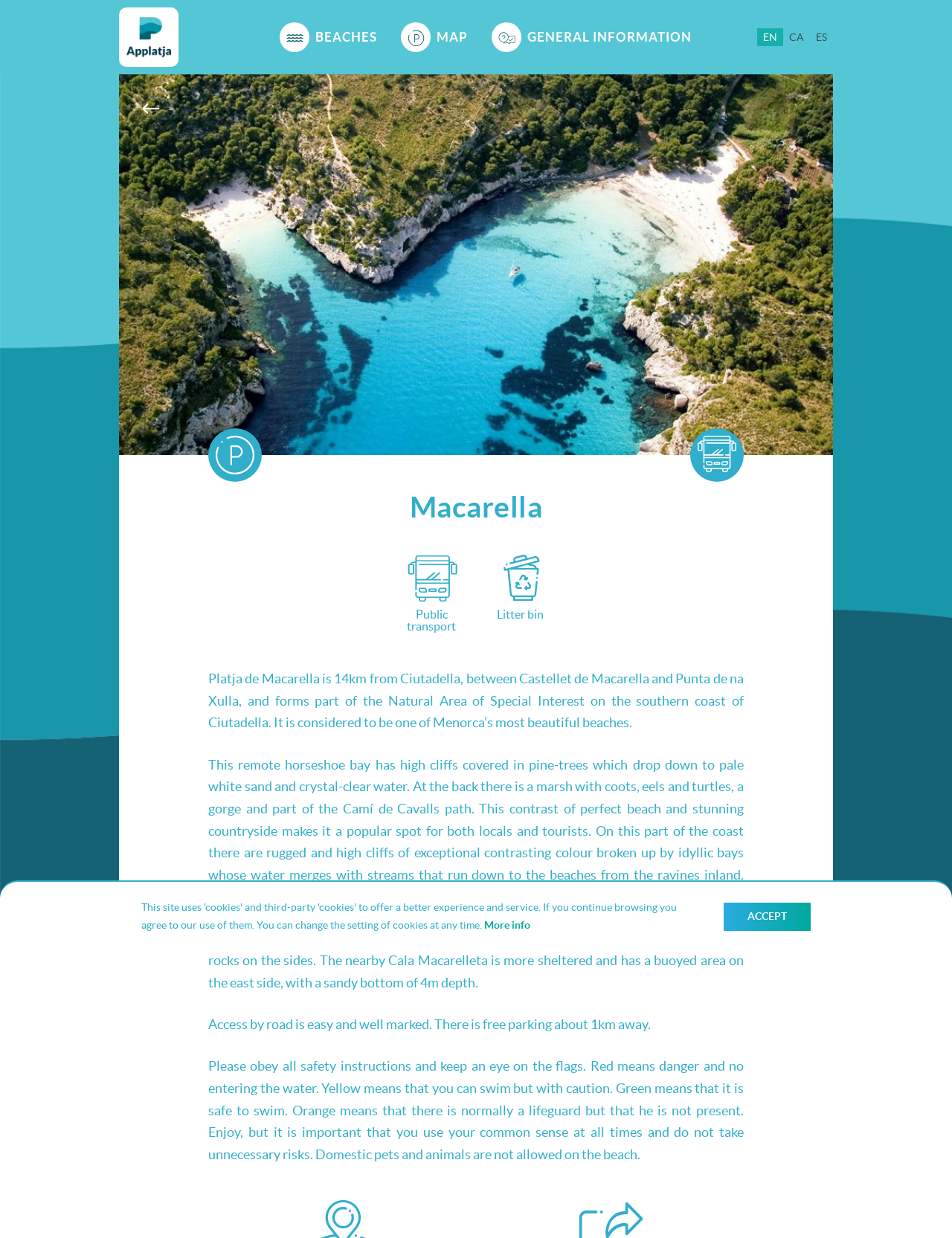Please specify the bounding box coordinates of the area that should be clicked to accomplish the following instruction: "Get more info". The coordinates should consist of four float numbers between 0 and 1, i.e., [left, top, right, bottom].

[0.509, 0.742, 0.557, 0.752]